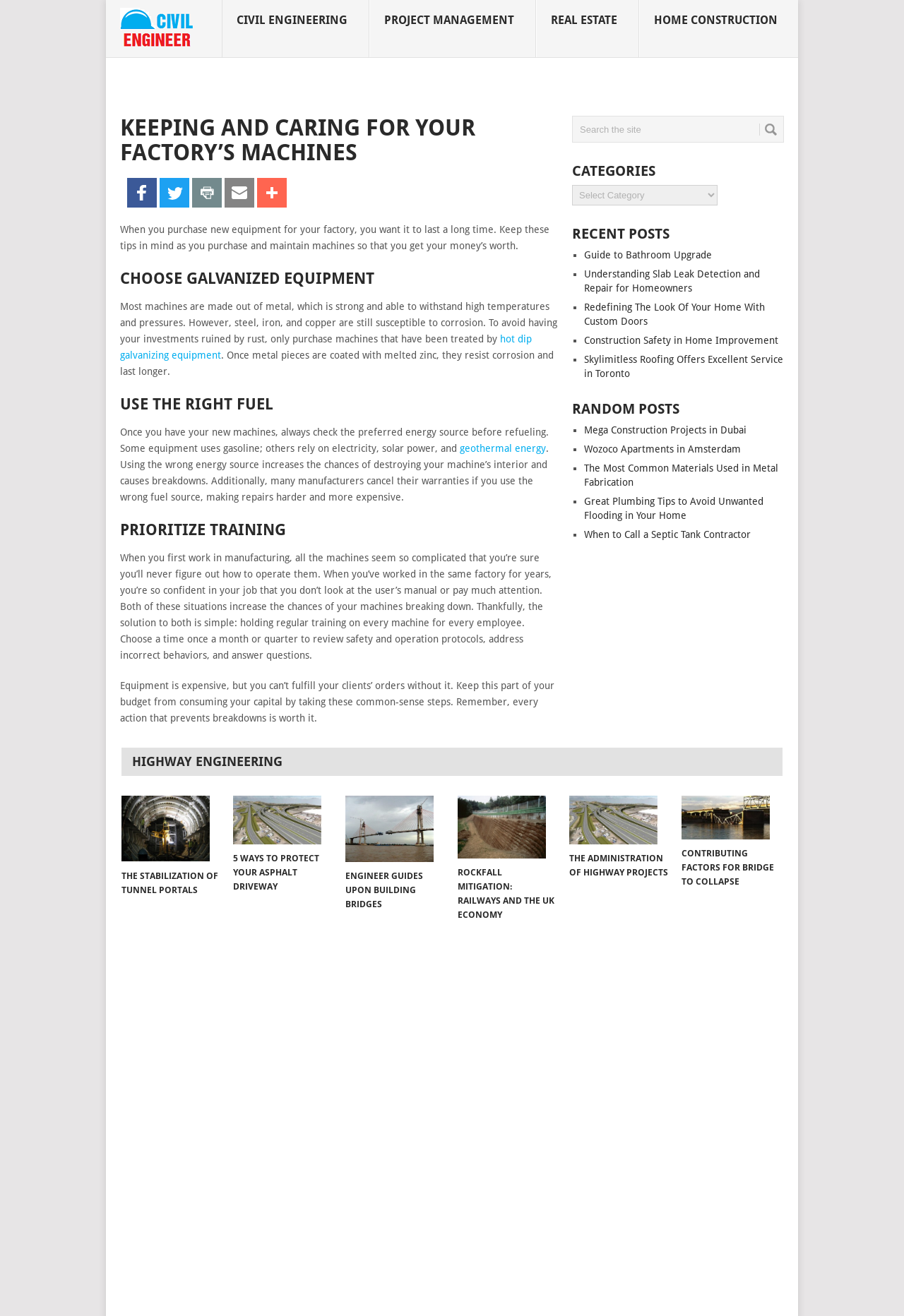Use a single word or phrase to answer the question:
What is the category of the recent post 'Guide to Bathroom Upgrade'?

Home Construction